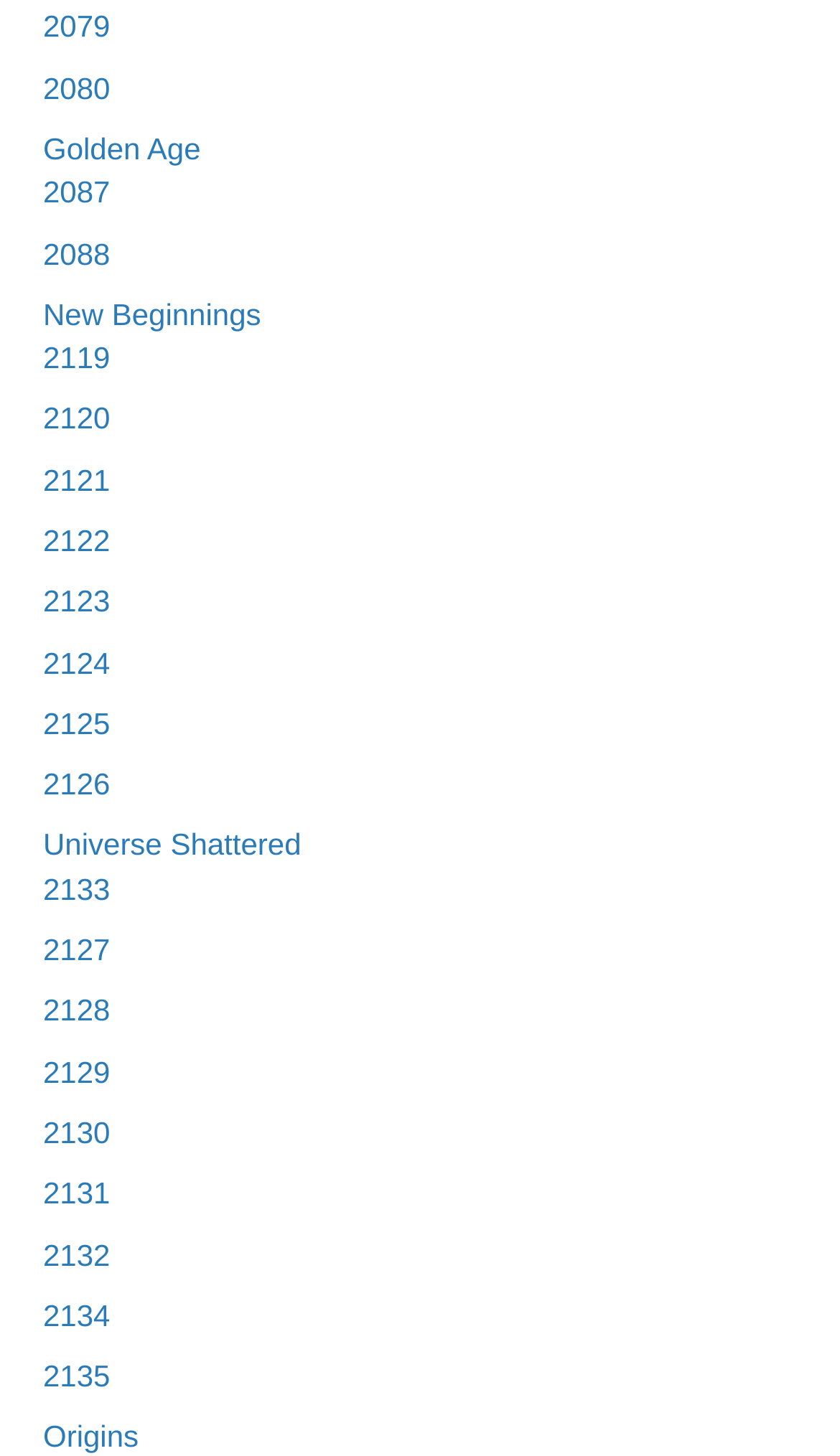Answer succinctly with a single word or phrase:
What is the first link on the webpage?

2079